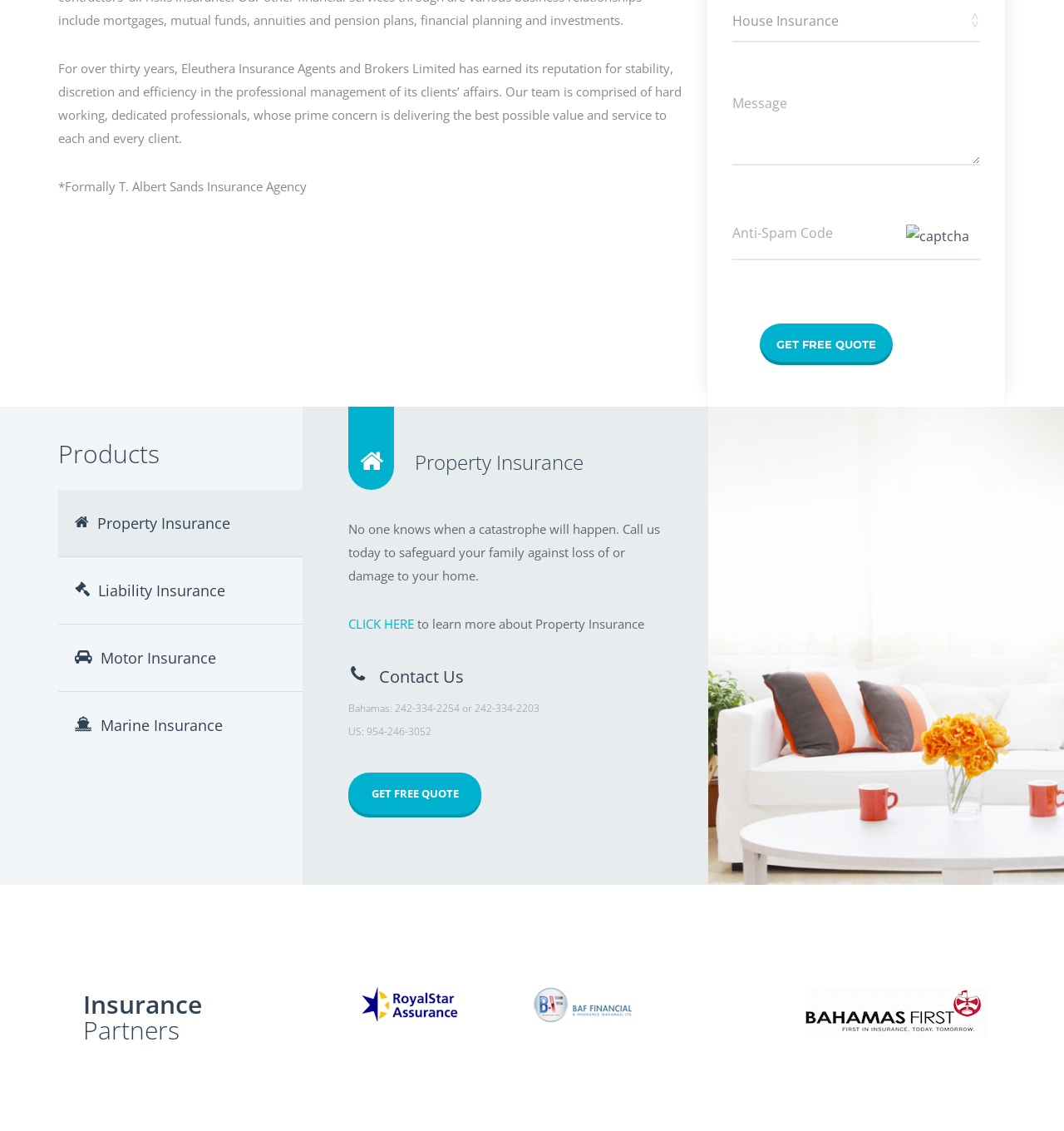Indicate the bounding box coordinates of the clickable region to achieve the following instruction: "click the GET FREE QUOTE button."

[0.327, 0.683, 0.452, 0.72]